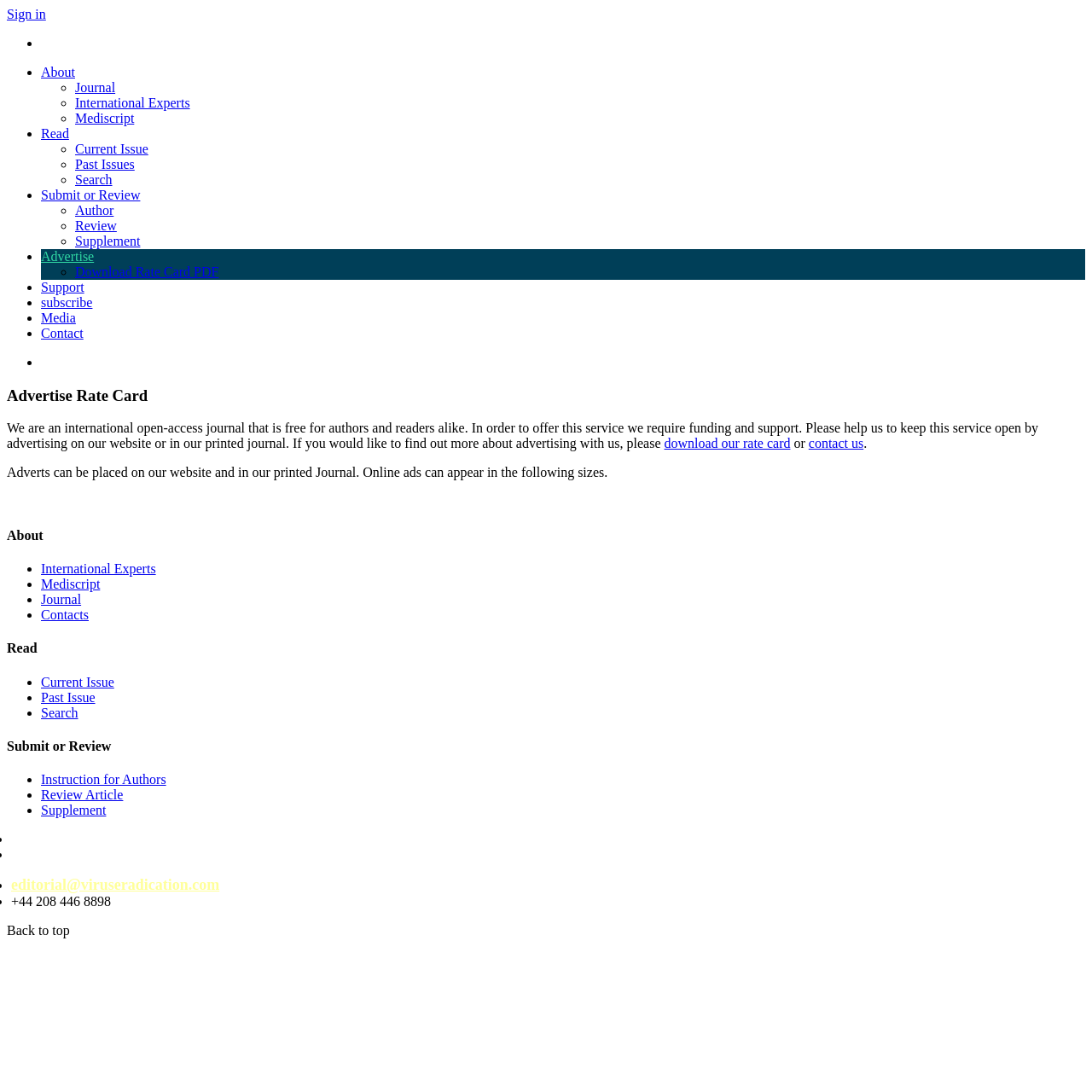Respond to the question below with a single word or phrase:
What is the topic of the journal?

International open-access journal